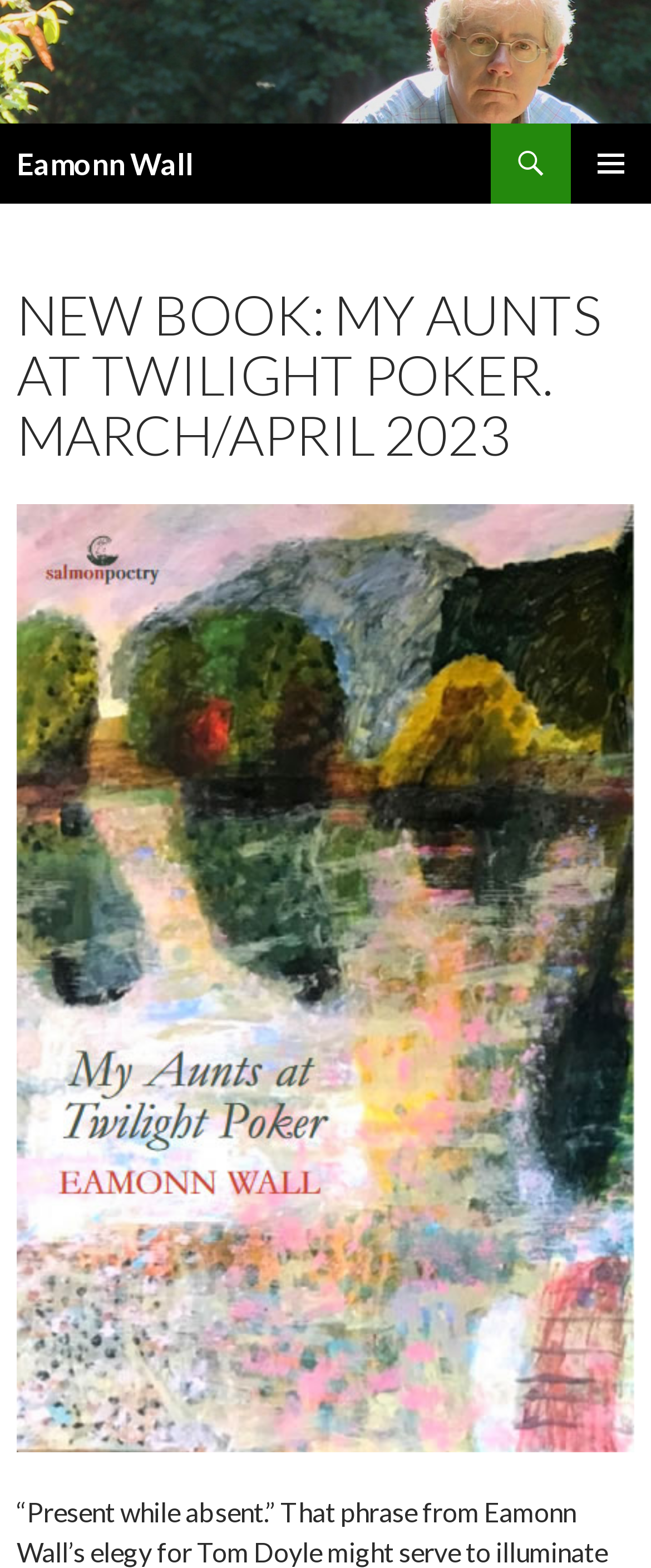Find the bounding box coordinates for the element described here: "0More".

None